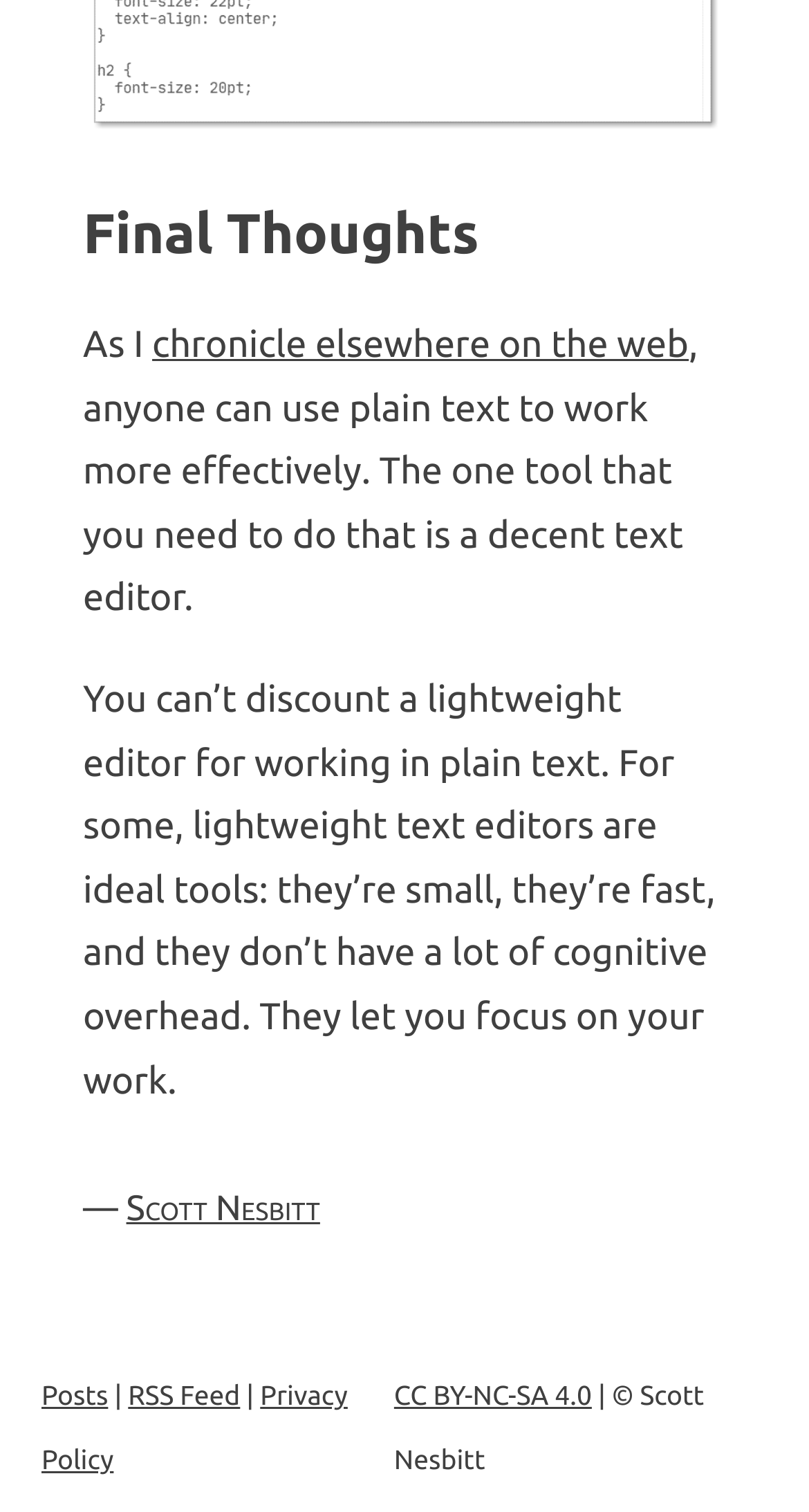What is the author of the article?
Please use the visual content to give a single word or phrase answer.

Scott Nesbitt